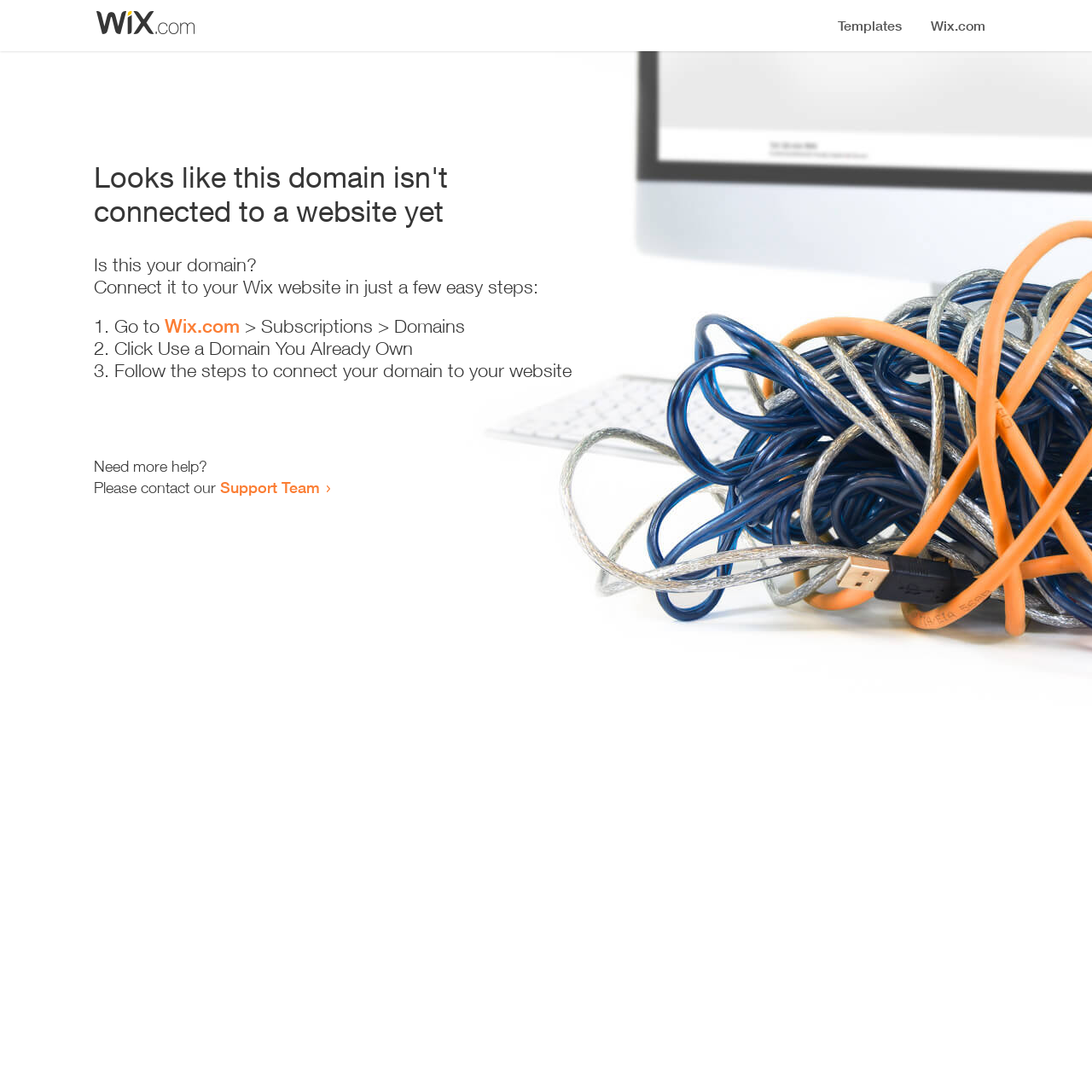How many steps are required to connect the domain?
Based on the image content, provide your answer in one word or a short phrase.

3